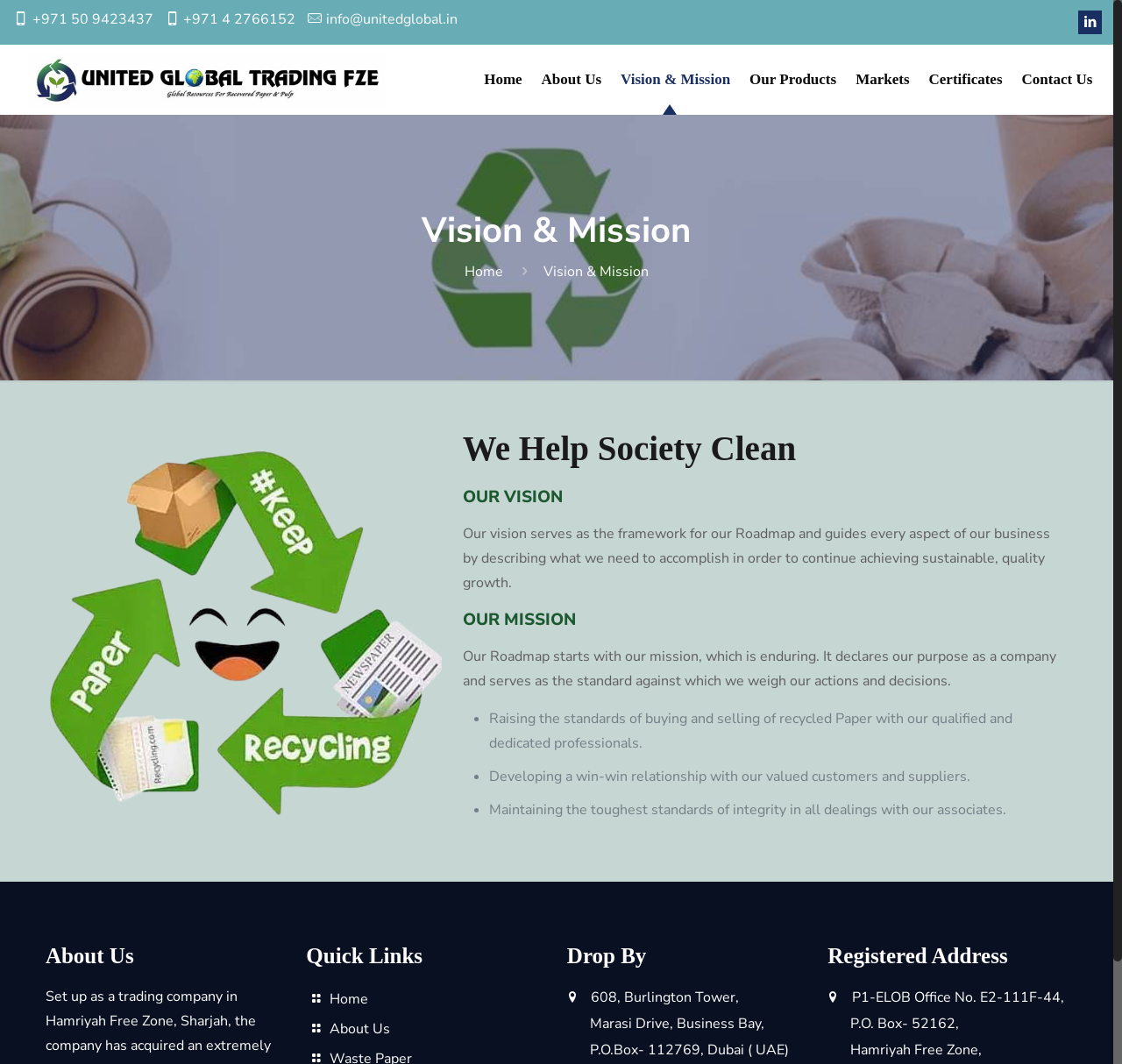Provide the bounding box coordinates of the section that needs to be clicked to accomplish the following instruction: "Go to the Home page."

[0.423, 0.042, 0.474, 0.108]